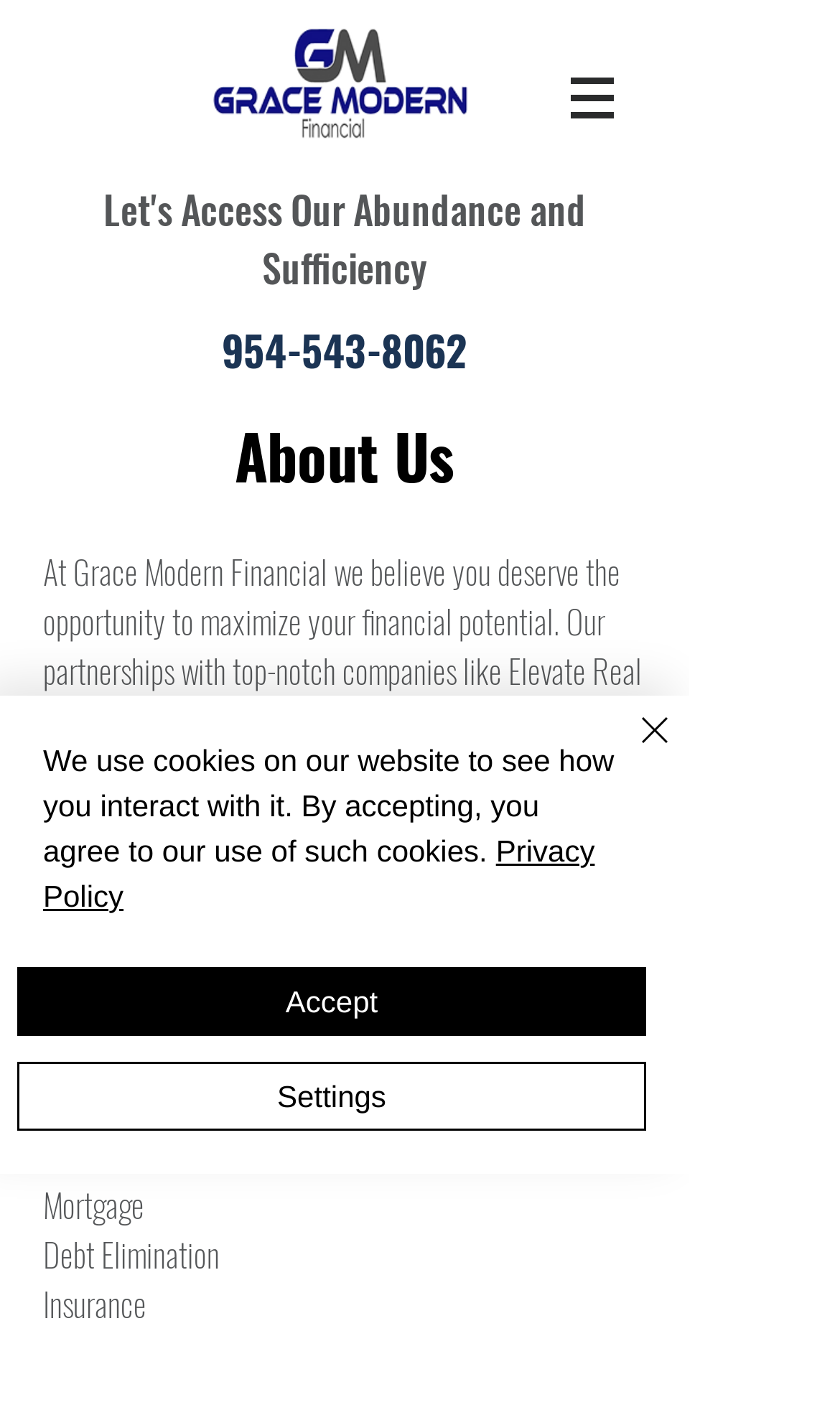Using the image as a reference, answer the following question in as much detail as possible:
What is the company's approach to addressing financial needs?

I found this information by reading the StaticText element that says 'We take a unique approach to addressing your financial needs.' which is located in the middle of the webpage.